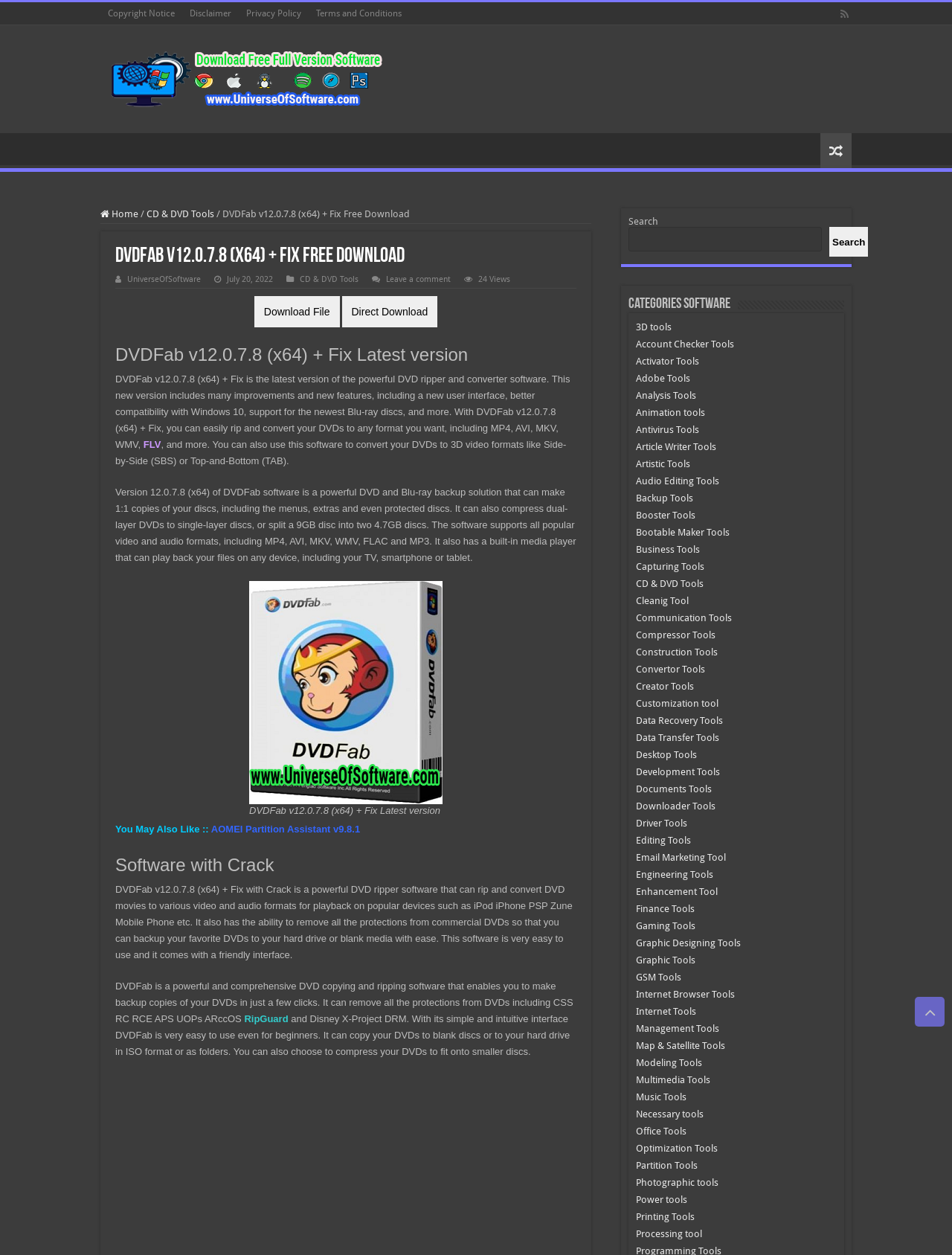Can you provide the bounding box coordinates for the element that should be clicked to implement the instruction: "Leave a comment"?

[0.405, 0.219, 0.473, 0.226]